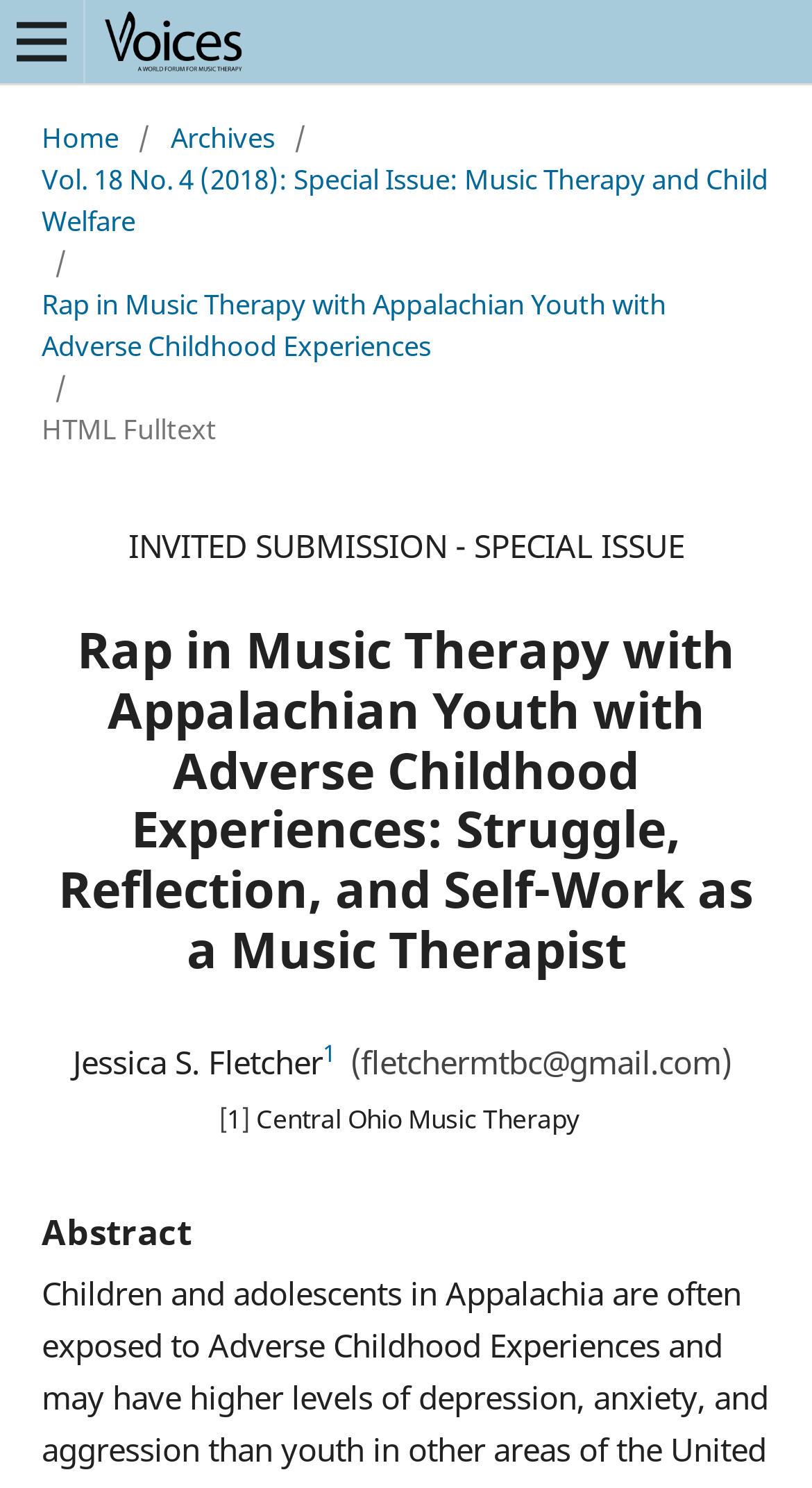Please identify the bounding box coordinates of the area that needs to be clicked to fulfill the following instruction: "Read the full text in HTML."

[0.051, 0.276, 0.267, 0.301]